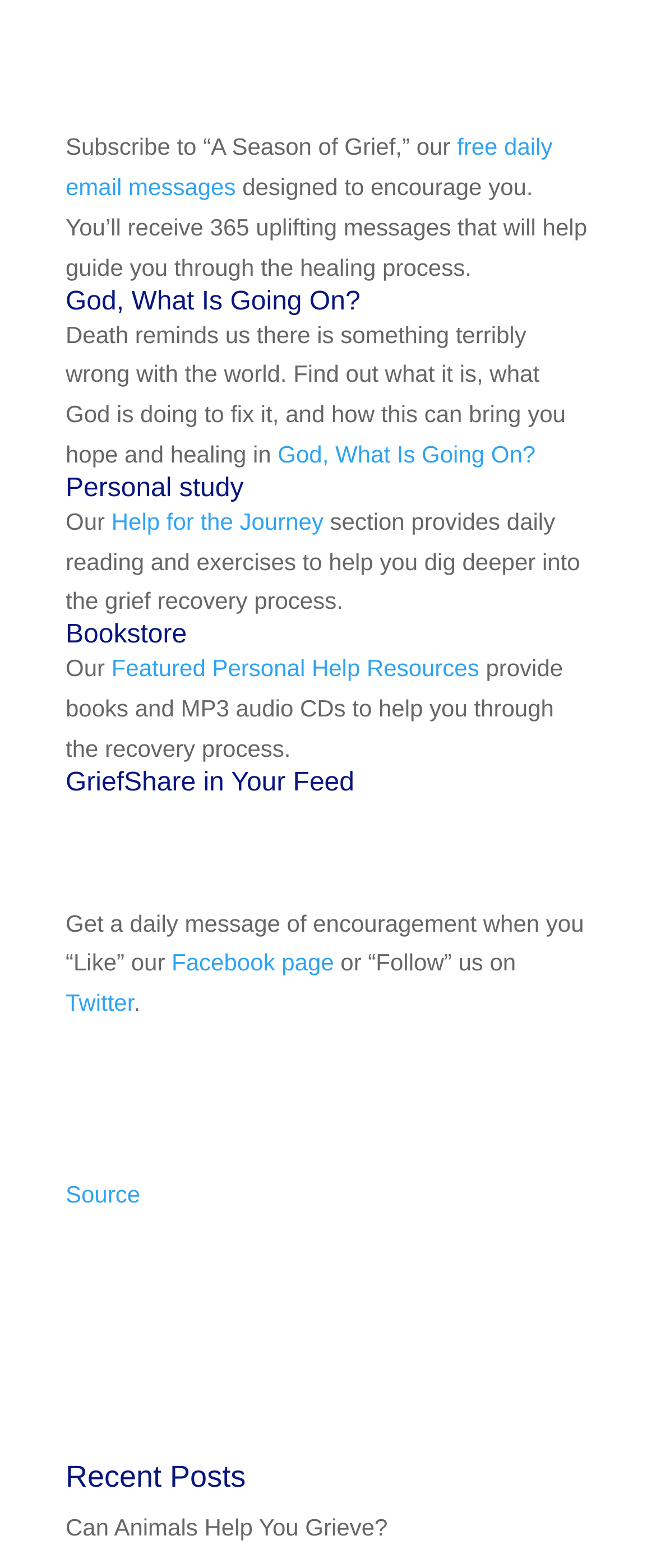Identify and provide the bounding box coordinates of the UI element described: "Source". The coordinates should be formatted as [left, top, right, bottom], with each number being a float between 0 and 1.

[0.1, 0.752, 0.214, 0.77]